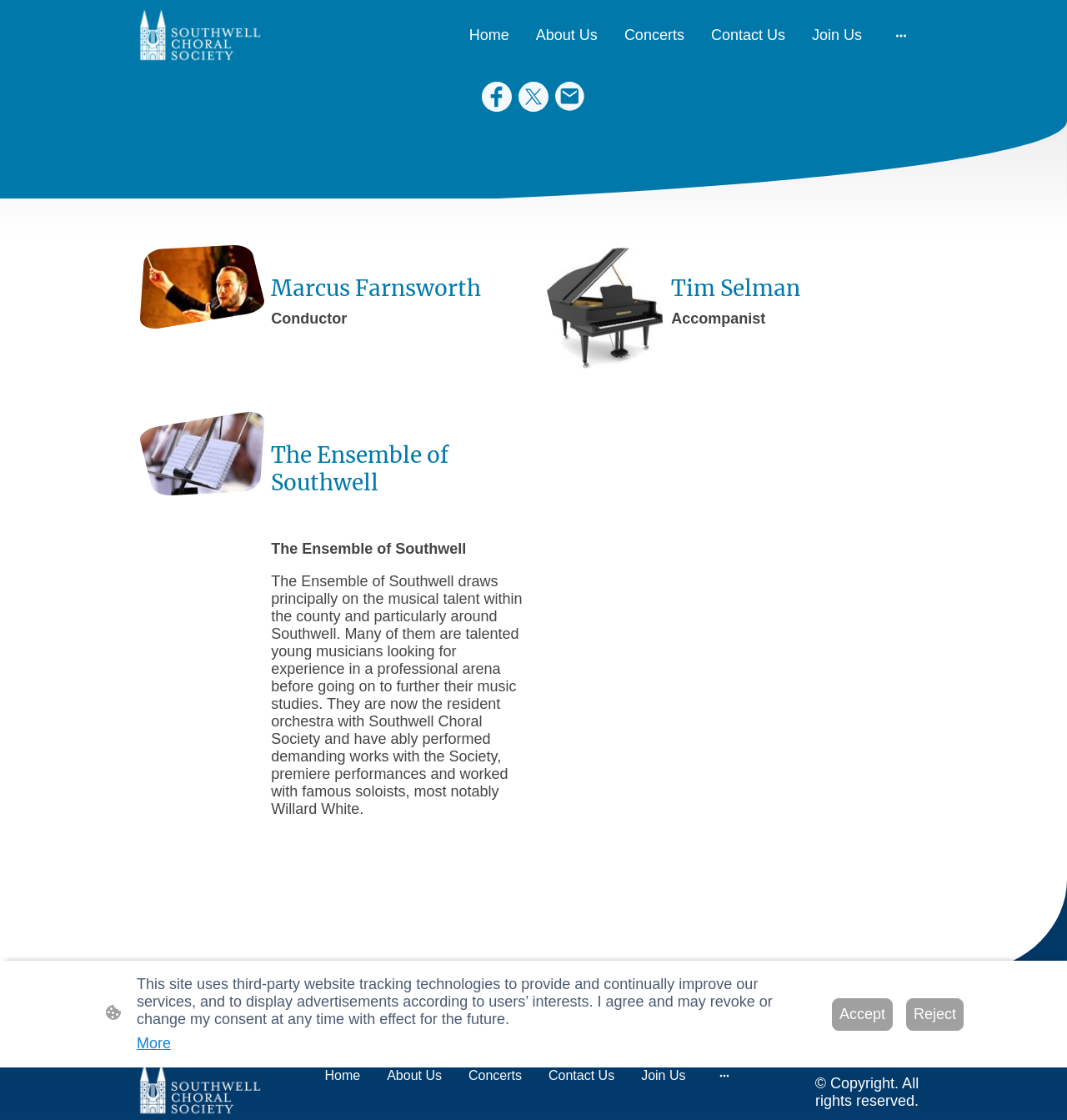Determine the bounding box coordinates of the element's region needed to click to follow the instruction: "Click the Home link". Provide these coordinates as four float numbers between 0 and 1, formatted as [left, top, right, bottom].

[0.432, 0.018, 0.485, 0.045]